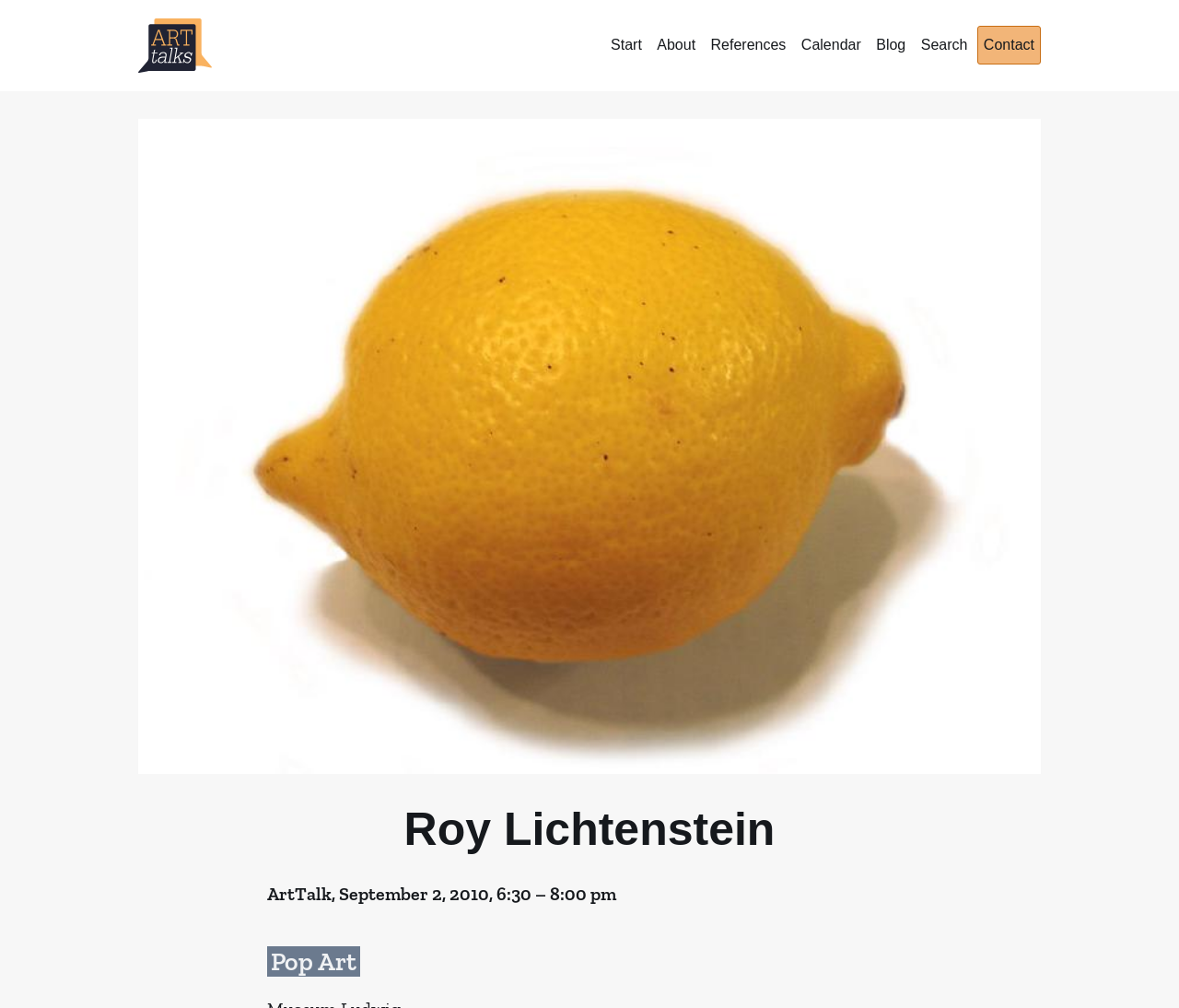Can you find the bounding box coordinates for the element to click on to achieve the instruction: "view the featured image"?

[0.117, 0.118, 0.883, 0.767]